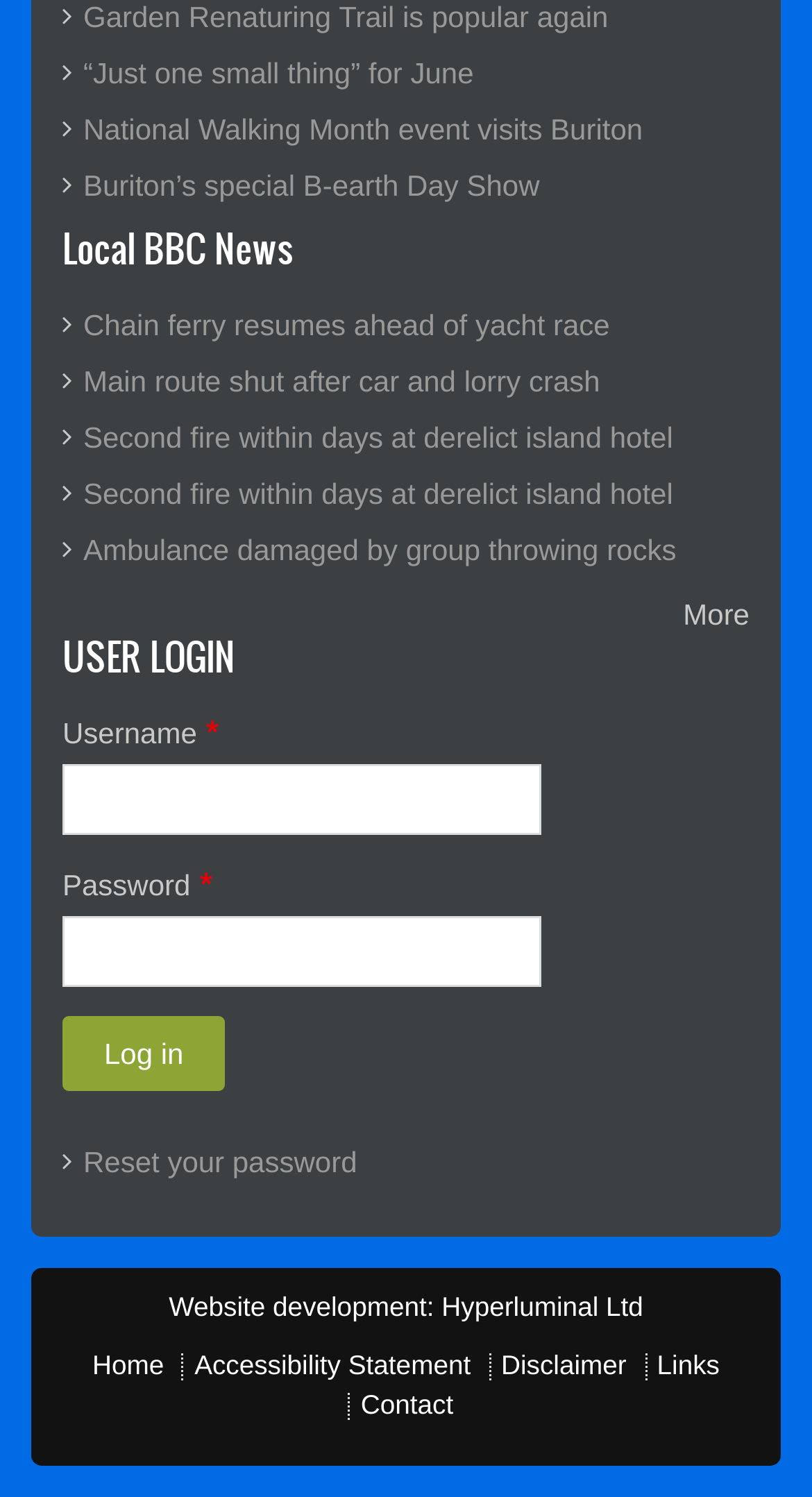What is the company responsible for website development?
Look at the screenshot and respond with one word or a short phrase.

Hyperluminal Ltd